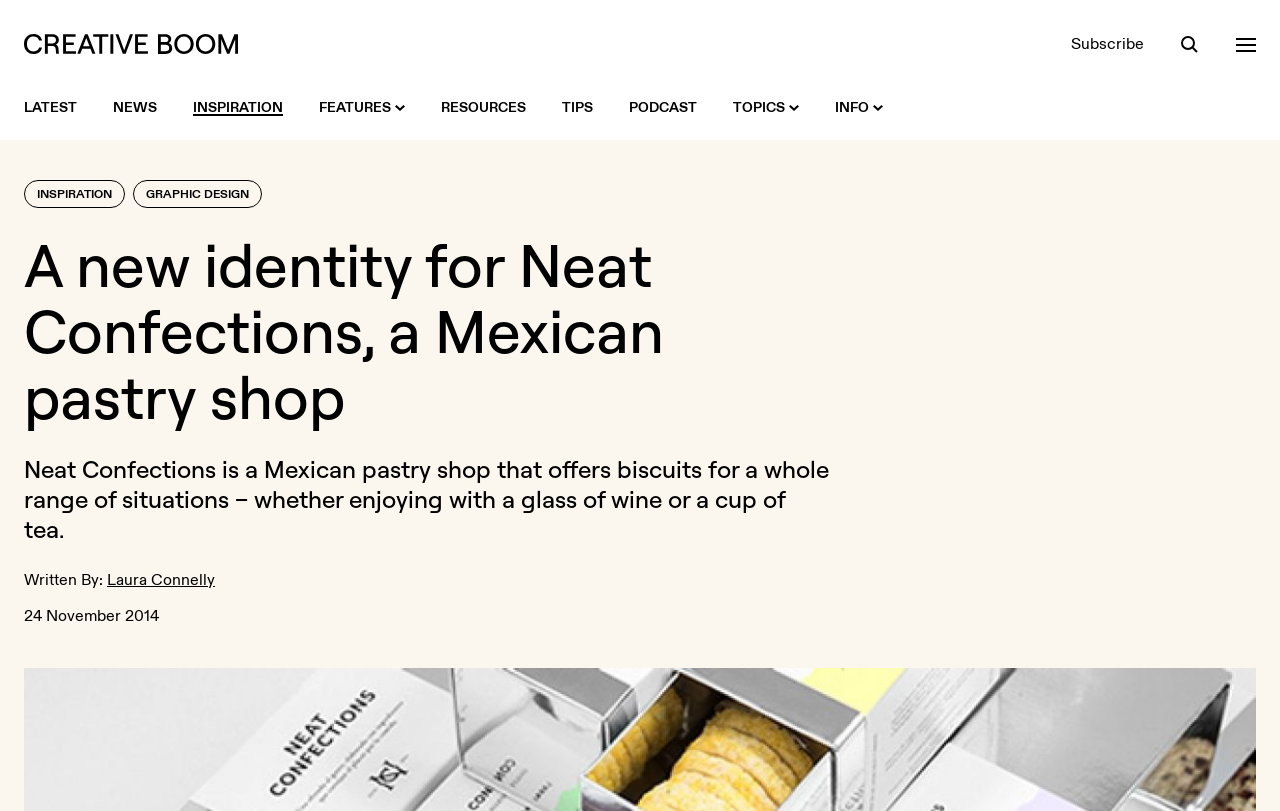Locate the bounding box of the UI element described in the following text: "Latest".

[0.019, 0.094, 0.06, 0.173]